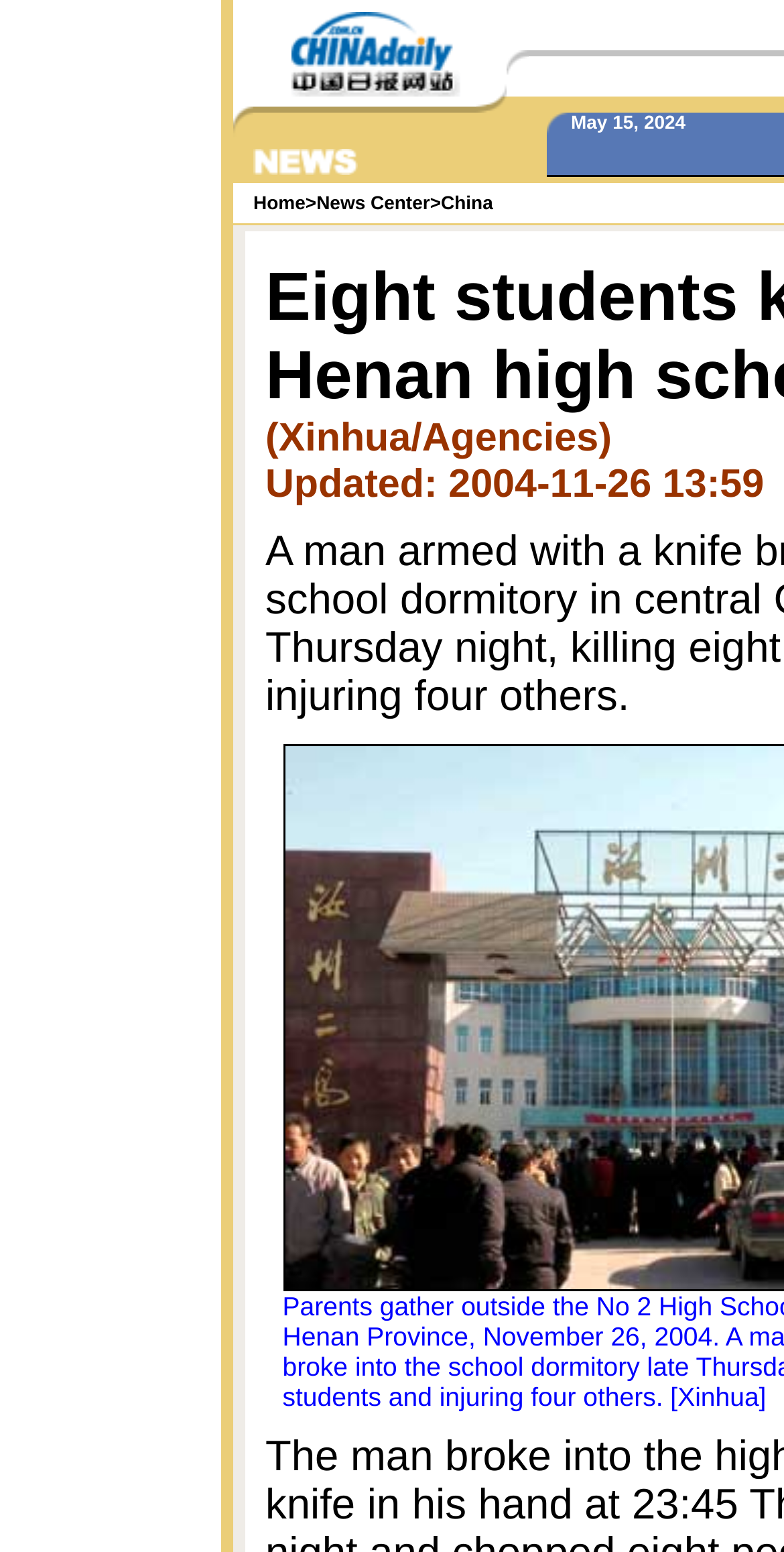Create a detailed description of the webpage's content and layout.

This webpage appears to be a news article about a tragic incident where eight students were killed in a Henan high school. The page is divided into several sections, with multiple images scattered throughout.

At the top of the page, there is a row of small images, likely representing different news categories or topics. Below this row, there is a larger image that takes up a significant portion of the page. This image is likely the main image associated with the news article.

To the right of the main image, there are several links, including "News Center" and "China", which suggest that the article is part of a larger news website or portal.

The main content of the article is divided into several sections, each with its own set of images and text. The text is not explicitly described in the accessibility tree, but based on the structure of the page, it is likely that each section provides more information about the incident, such as details about the students, the school, and the investigation.

Throughout the page, there are numerous small images, many of which appear to be icons or decorative elements. These images are scattered throughout the page, often in the margins or between sections of text.

Overall, the page appears to be a news article with a focus on providing visual information and context to the story, in addition to the written content.